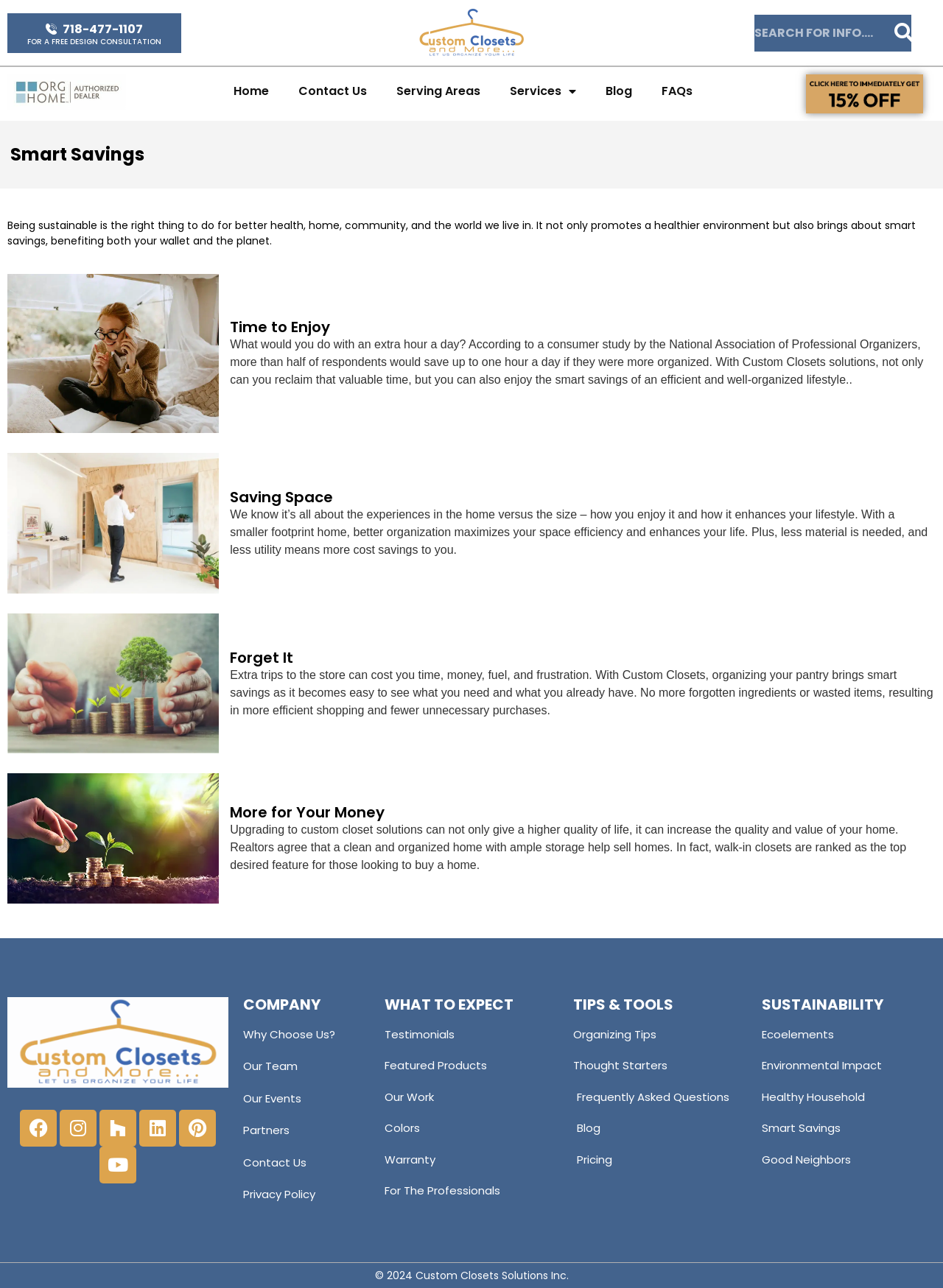Determine the coordinates of the bounding box that should be clicked to complete the instruction: "Contact us". The coordinates should be represented by four float numbers between 0 and 1: [left, top, right, bottom].

[0.301, 0.058, 0.405, 0.084]